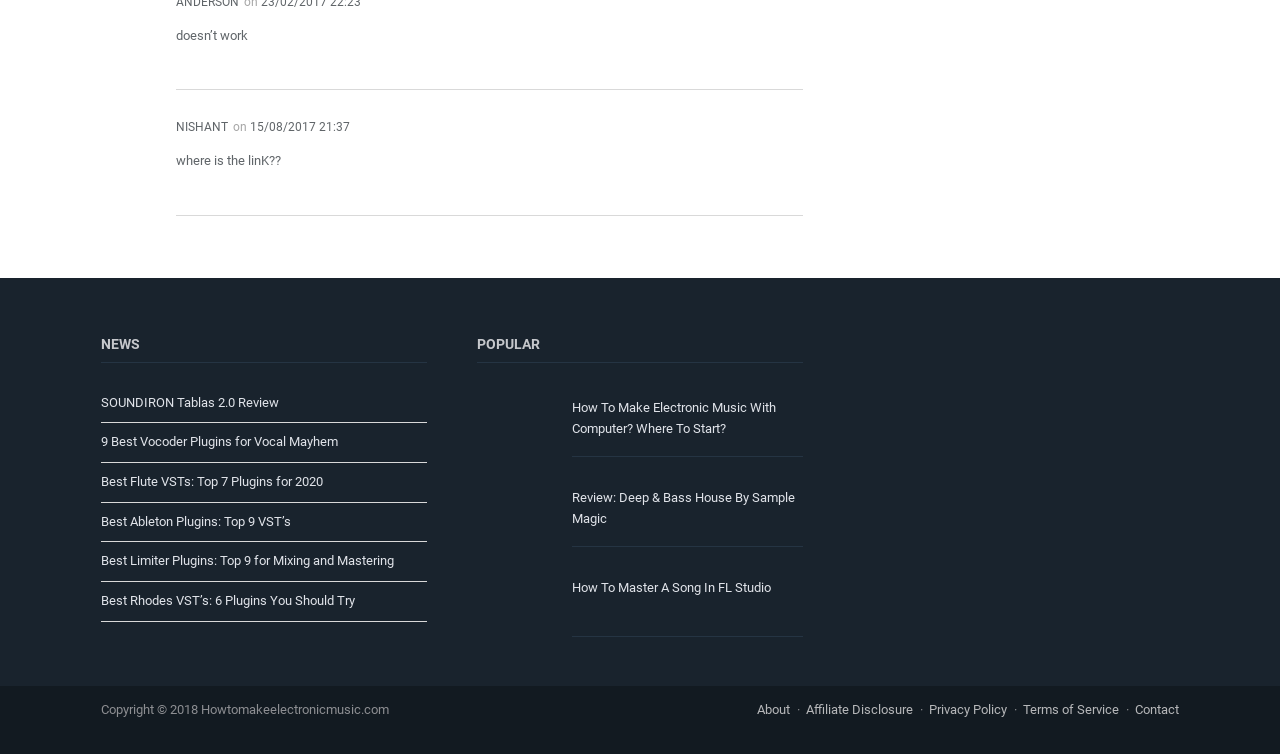Please identify the bounding box coordinates of the element that needs to be clicked to perform the following instruction: "Click on the 'NEWS' heading".

[0.079, 0.433, 0.334, 0.481]